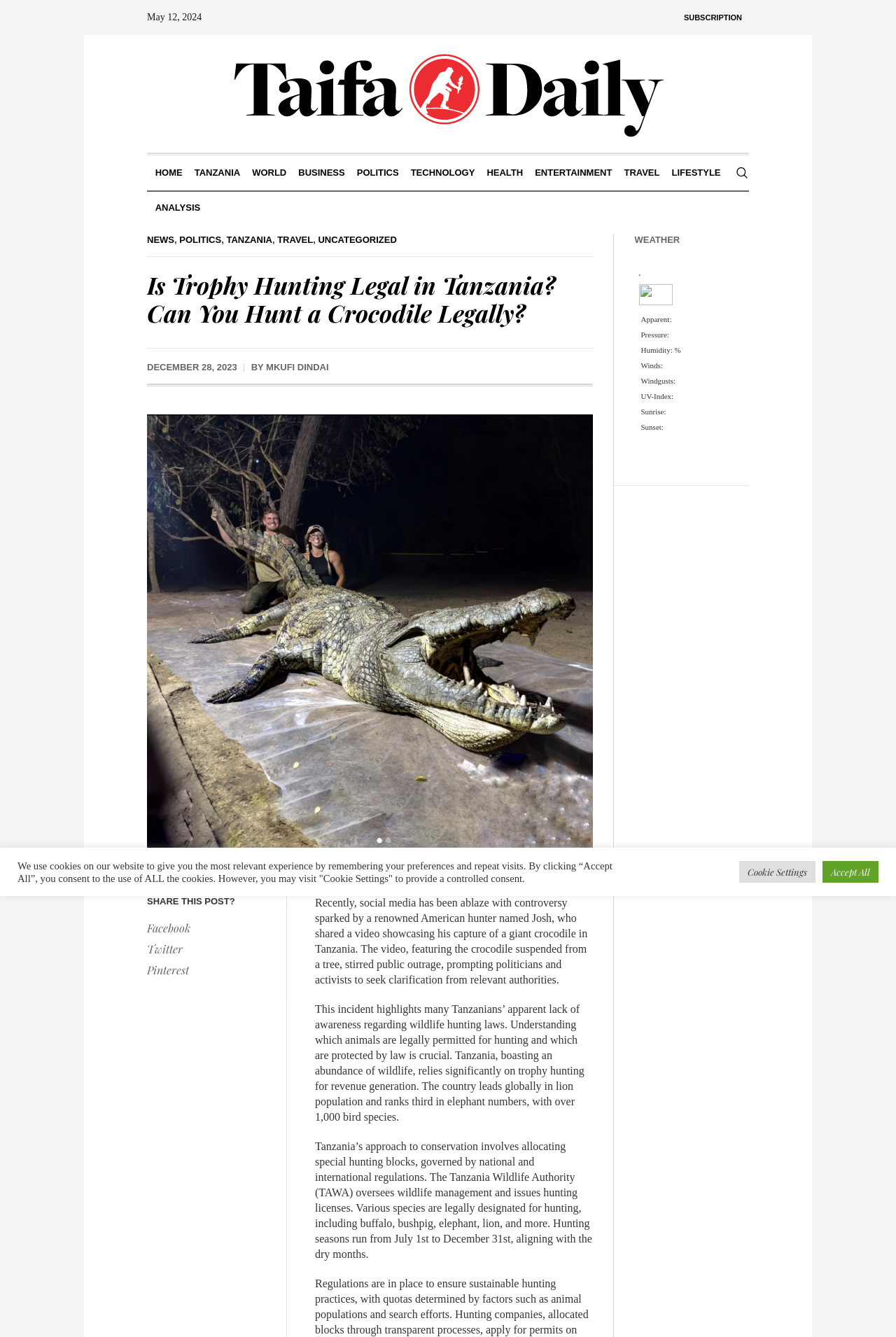Could you specify the bounding box coordinates for the clickable section to complete the following instruction: "Read the article about 'Is Trophy Hunting Legal in Tanzania?'"?

[0.164, 0.203, 0.661, 0.245]